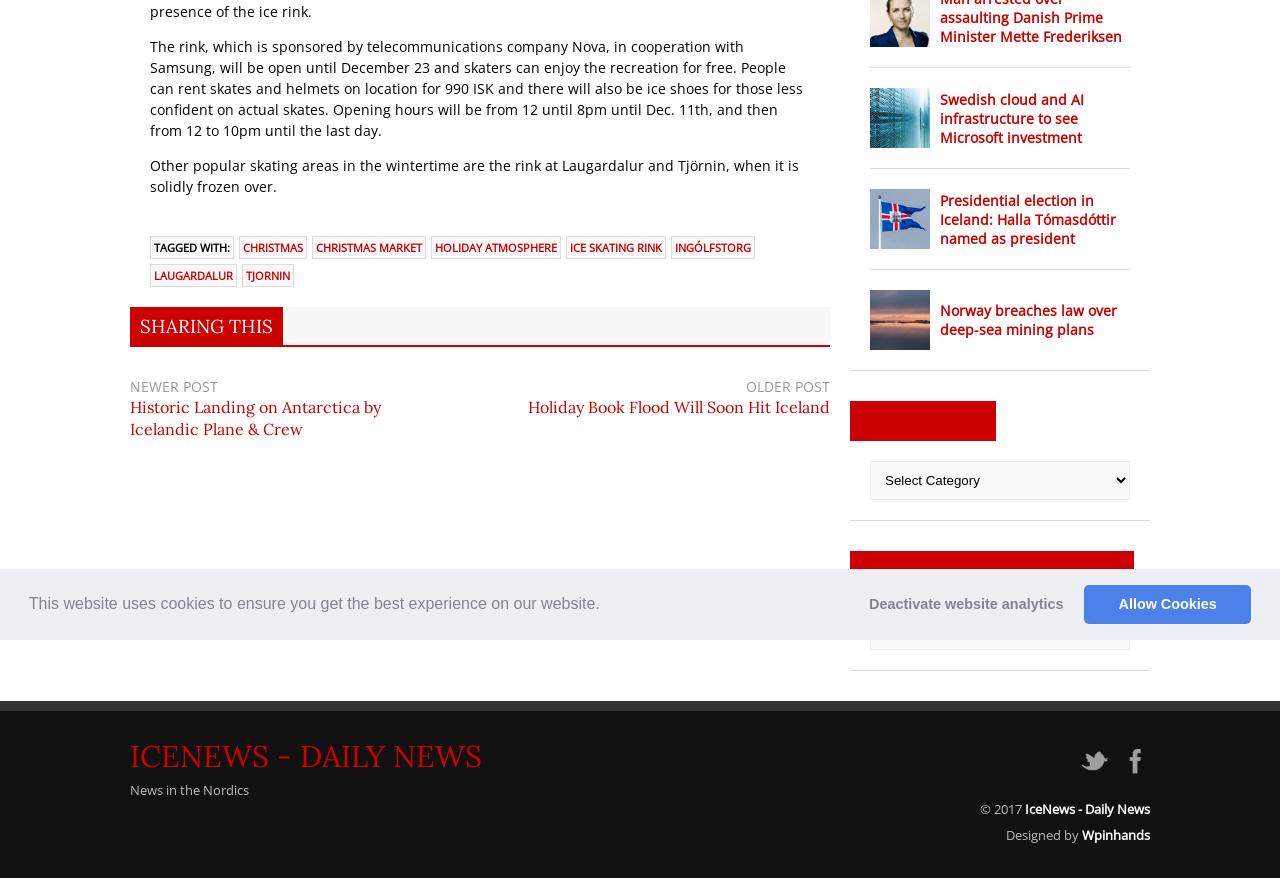Given the element description "Christmas Market", identify the bounding box of the corresponding UI element.

[0.244, 0.269, 0.333, 0.295]